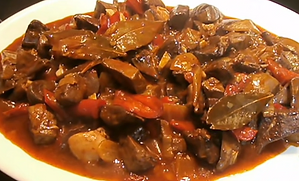What is the culinary category of Asadurilla?
Using the image as a reference, answer the question with a short word or phrase.

Casquería